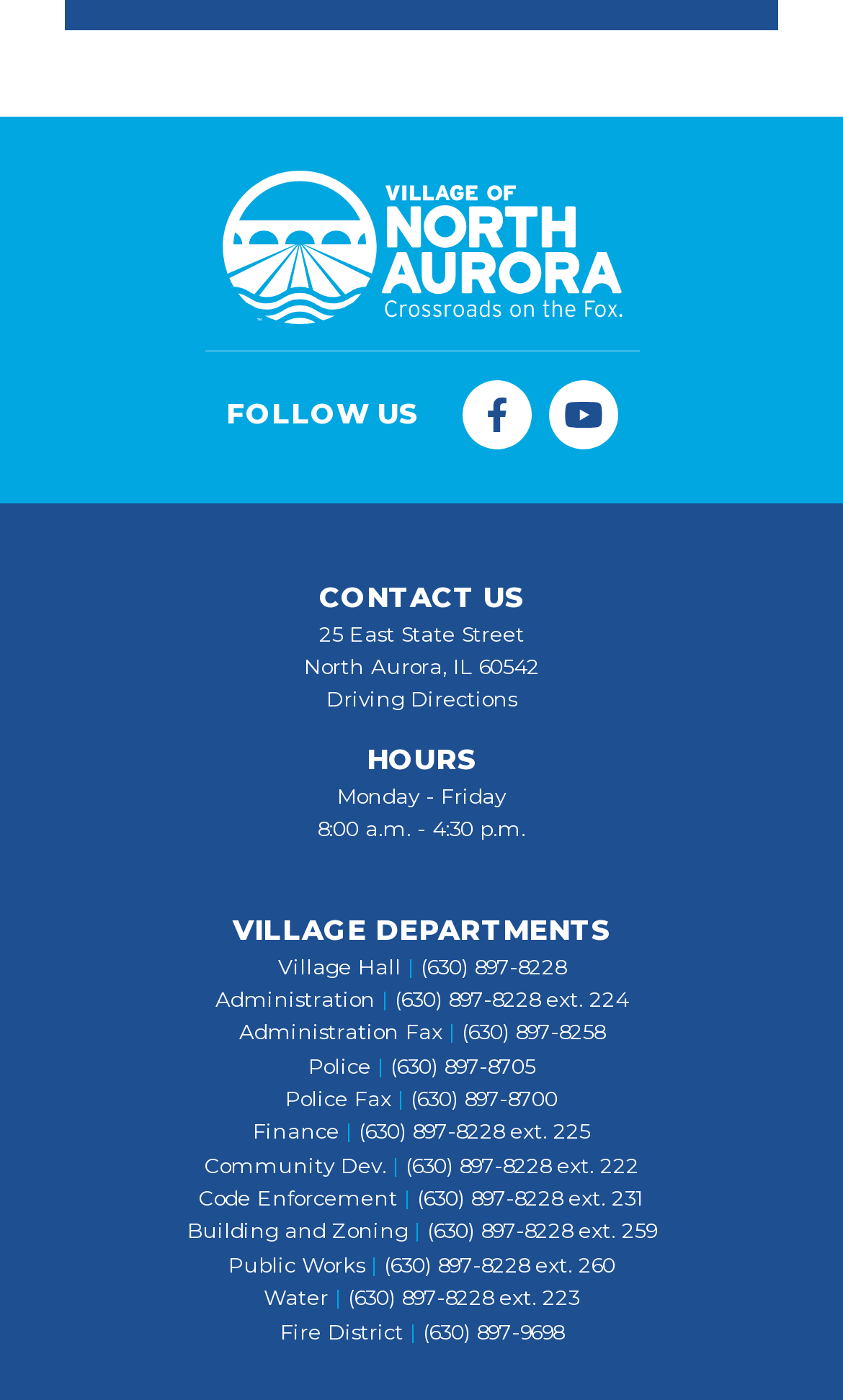What is the phone number for the Village Hall?
Based on the image, provide a one-word or brief-phrase response.

(630) 897-8228